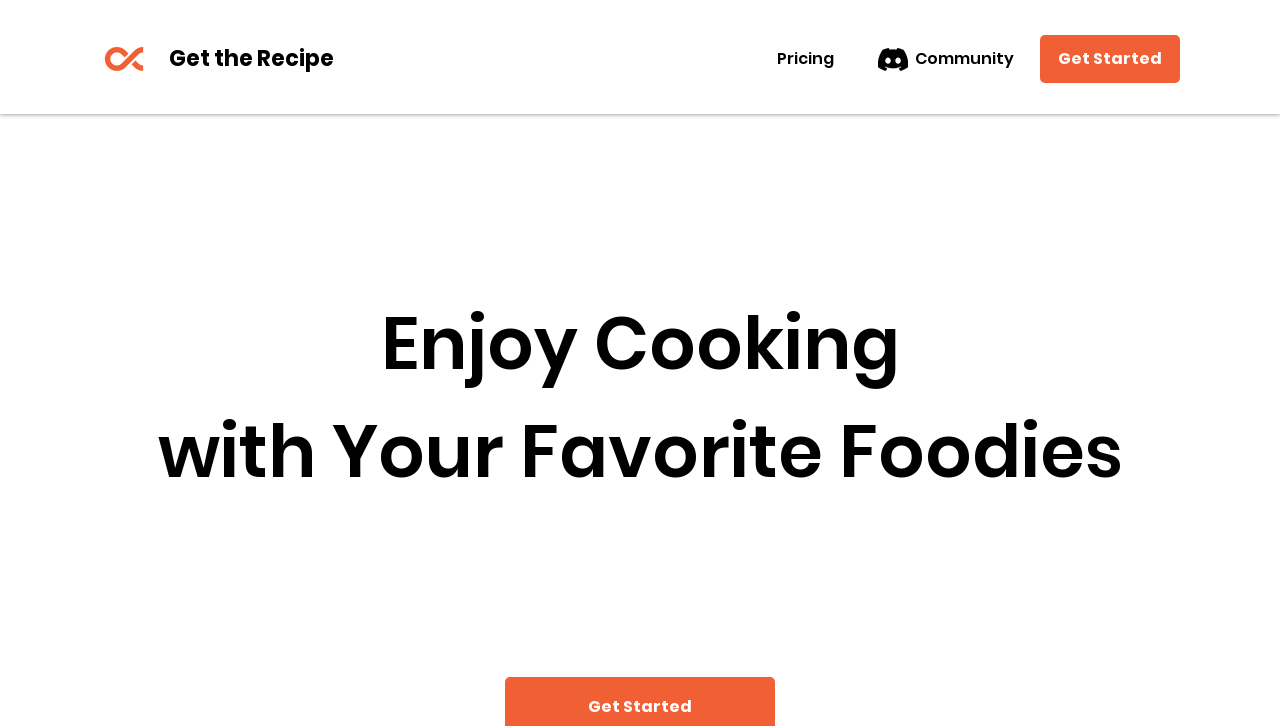Please find the bounding box coordinates in the format (top-left x, top-left y, bottom-right x, bottom-right y) for the given element description. Ensure the coordinates are floating point numbers between 0 and 1. Description: Get Started

[0.812, 0.048, 0.922, 0.114]